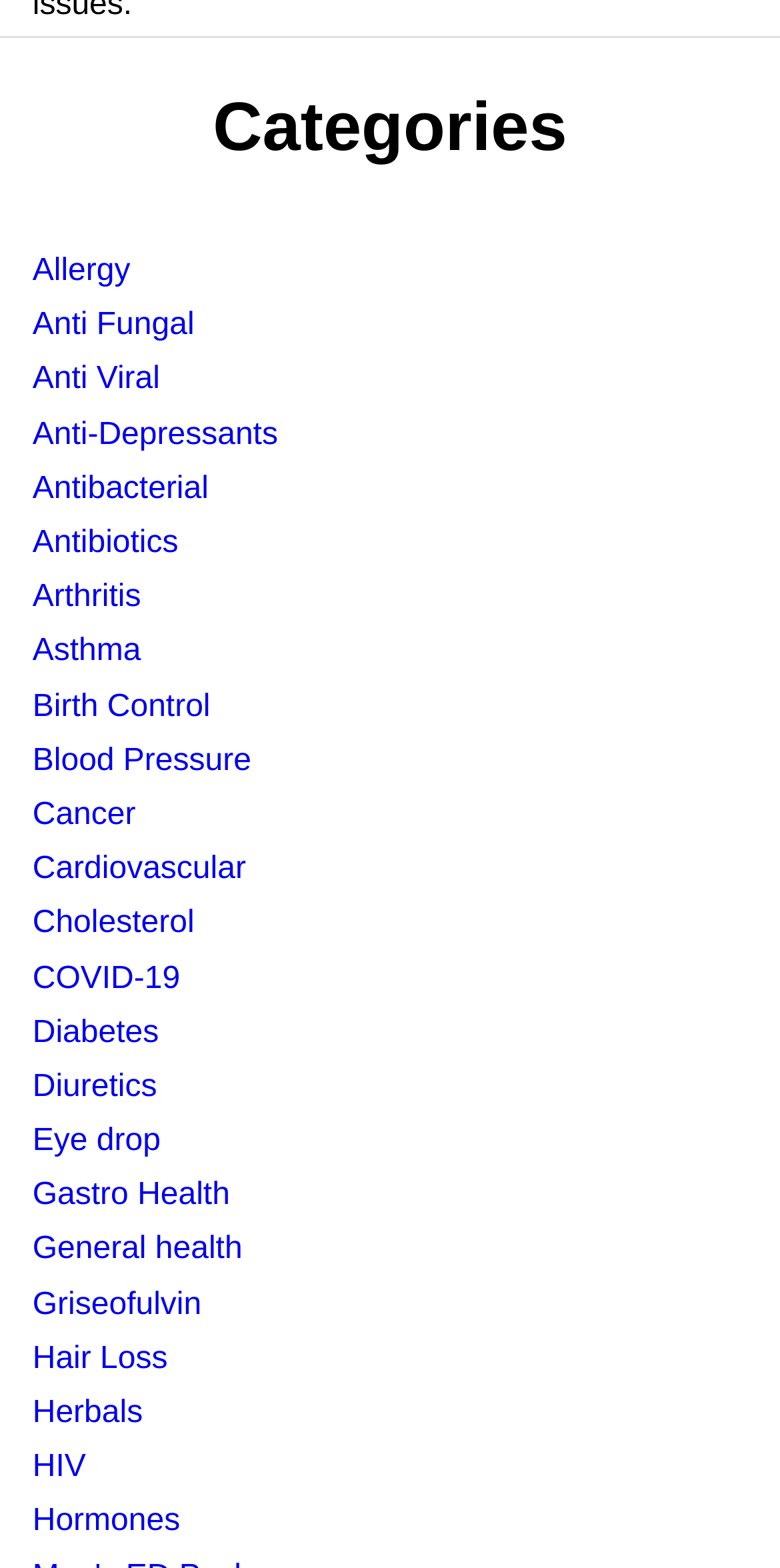Highlight the bounding box coordinates of the region I should click on to meet the following instruction: "Browse General health products".

[0.042, 0.786, 0.311, 0.808]